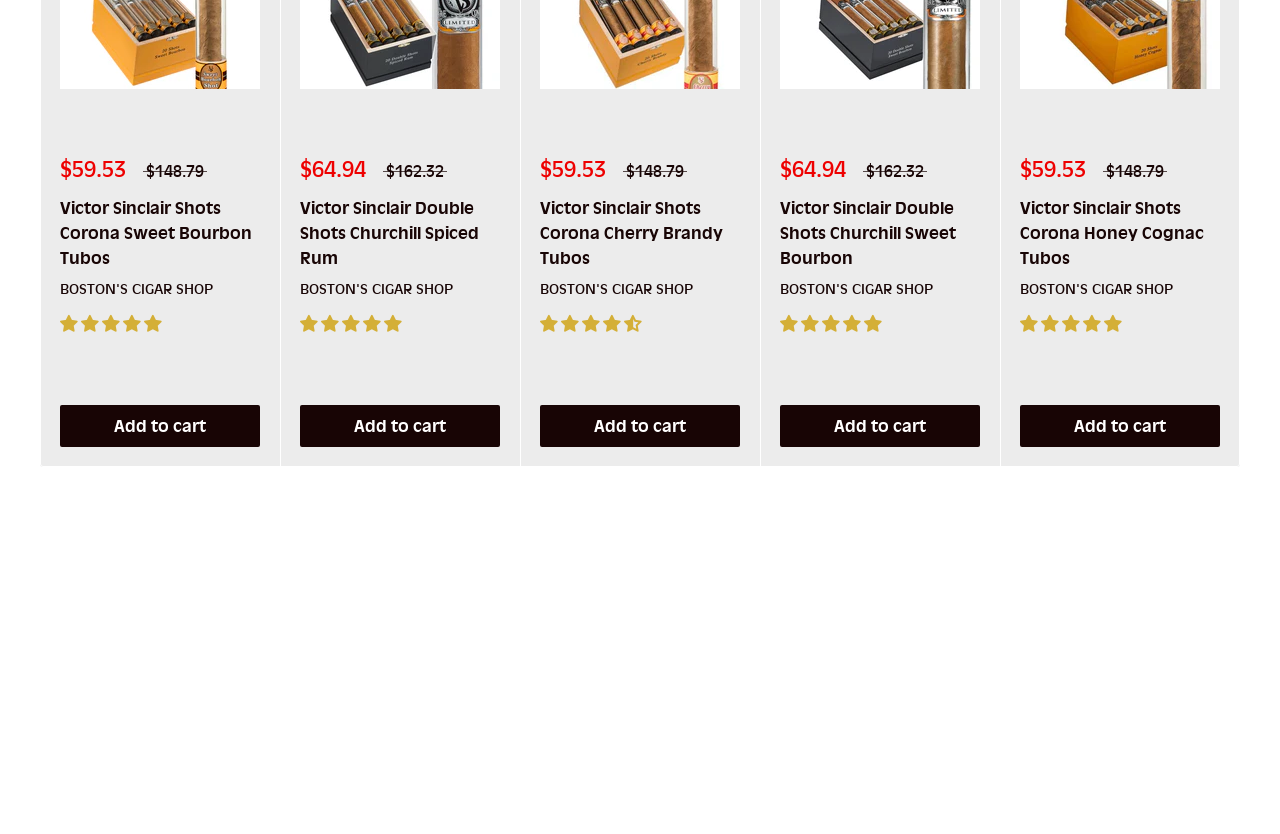How many products are displayed on this page?
Kindly offer a comprehensive and detailed response to the question.

I counted the number of product links and their corresponding prices, ratings, and 'Add to cart' buttons, and found that there are 4 products displayed on this page.